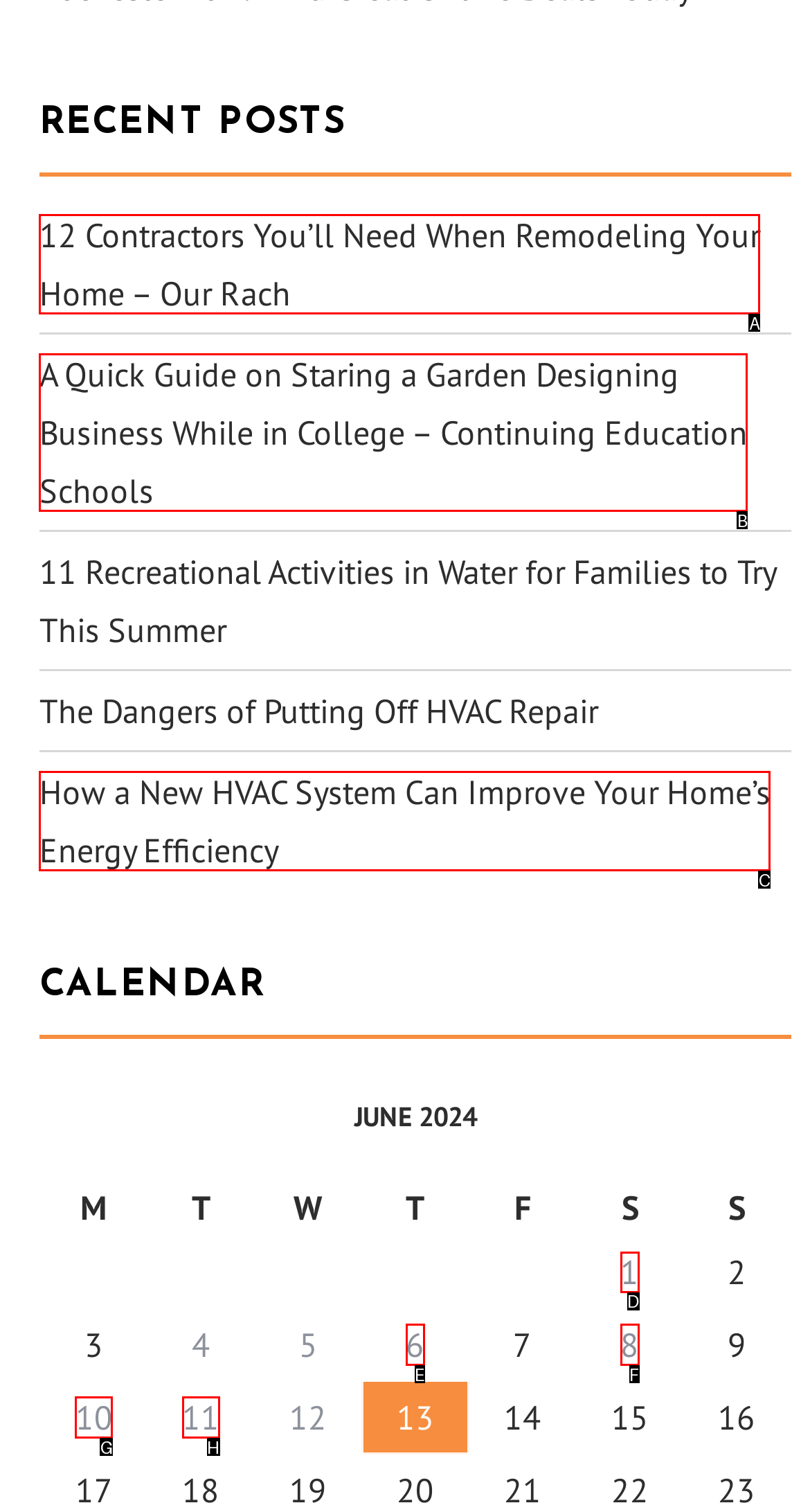Tell me which option I should click to complete the following task: Check the calendar for June 1, 2024
Answer with the option's letter from the given choices directly.

D